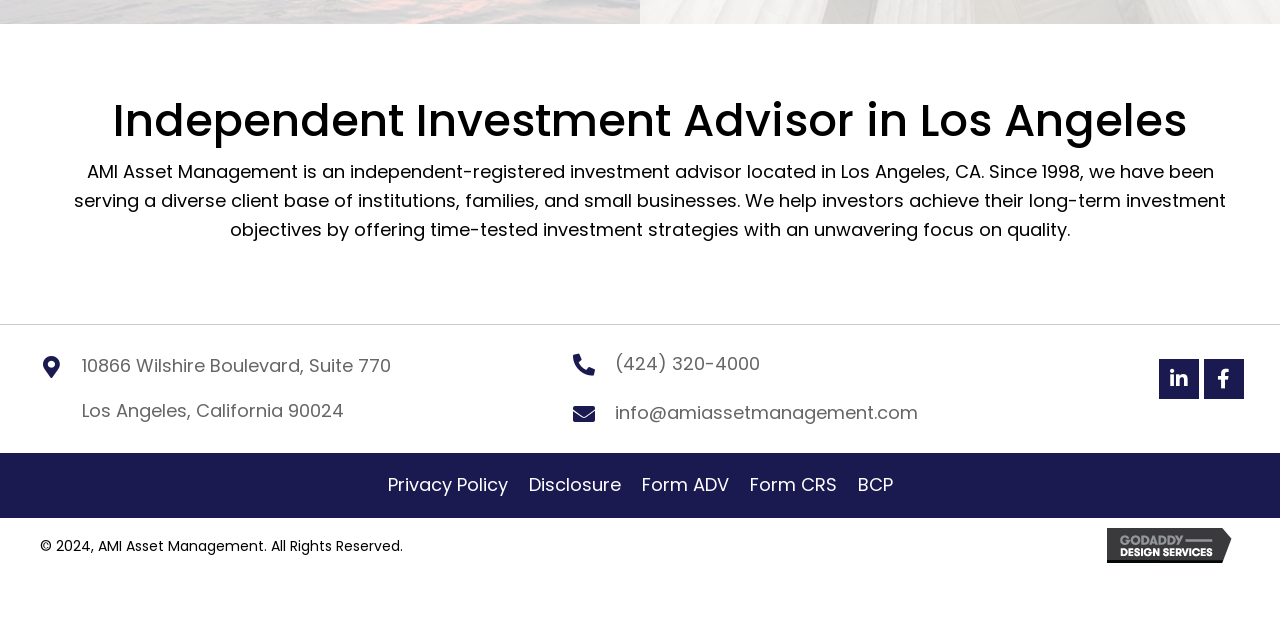Using the provided element description: "Frequently asked questions", identify the bounding box coordinates. The coordinates should be four floats between 0 and 1 in the order [left, top, right, bottom].

None